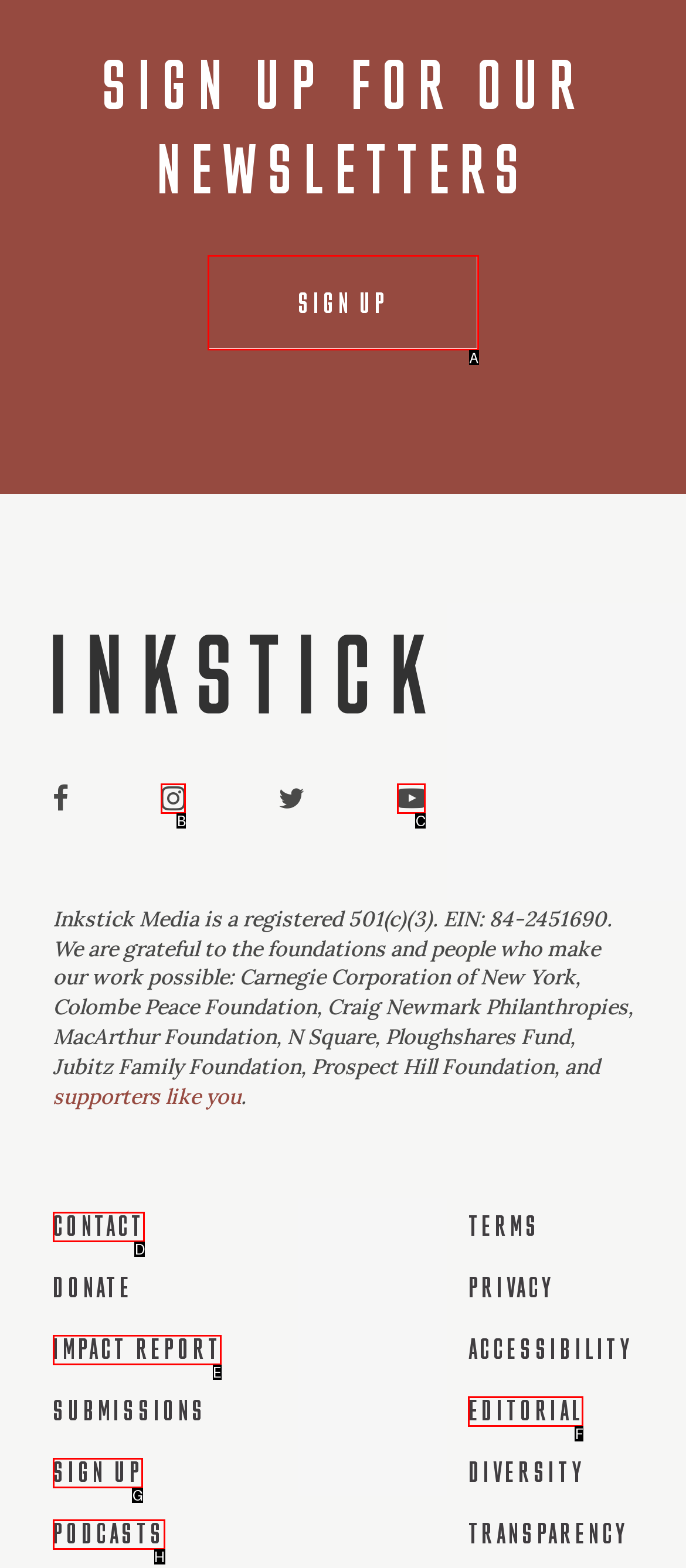Please indicate which HTML element should be clicked to fulfill the following task: Contact us. Provide the letter of the selected option.

D